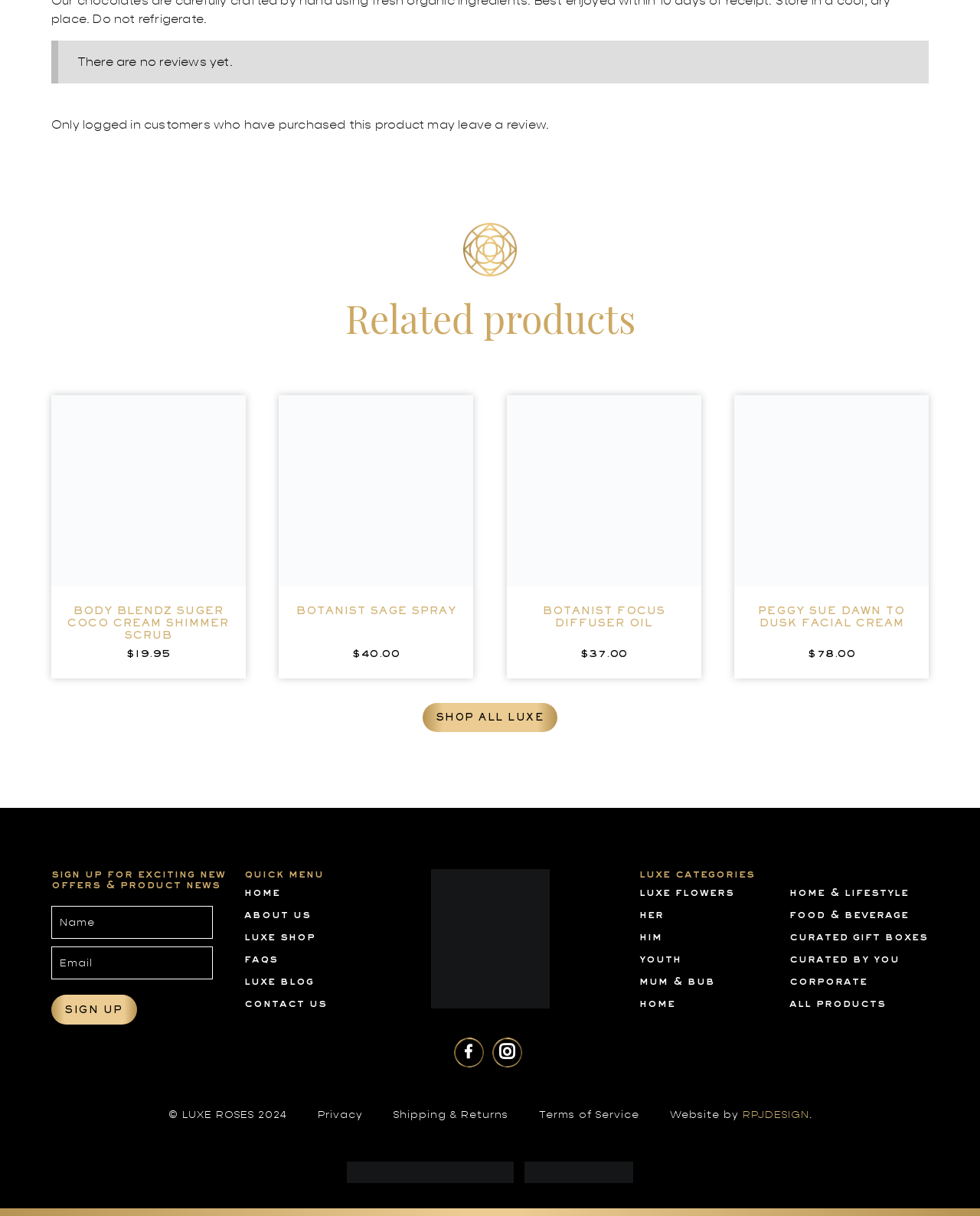How many links are there in the 'quick menu' section?
Look at the webpage screenshot and answer the question with a detailed explanation.

I counted the number of links in the 'quick menu' section, which are 'home', 'about us', 'luxe shop', 'faqs', 'luxe blog', and 'contact us'.